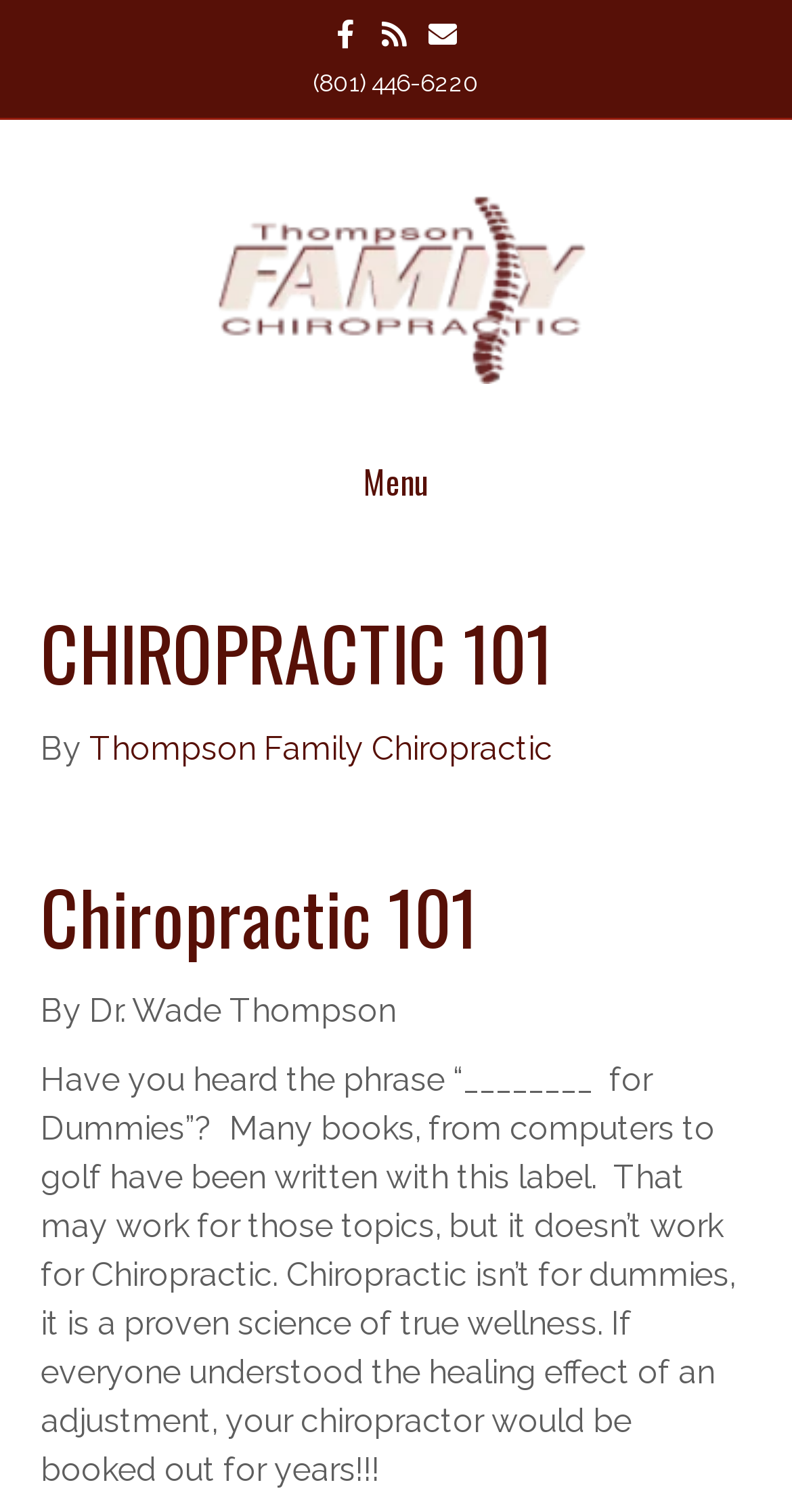Offer a thorough description of the webpage.

The webpage is about Chiropractic 101 by Dr. Wade Thompson. At the top left corner, there are three social media links: Facebook, Rss, and Email. Next to them, there is a phone number link "(801) 446-6220". Below these links, there is a logo image of Thompson Family Chiropractic, accompanied by a link with the same name. 

On the right side of the top section, there is a navigation menu button labeled "Menu". When clicked, it expands to reveal a header menu. The header menu contains a heading "CHIROPRACTIC 101" followed by the text "By" and a link to Thompson Family Chiropractic. Below this, there is another heading "Chiropractic 101" and a paragraph of text "By Dr. Wade Thompson" followed by a passage explaining that chiropractic is a proven science of true wellness and not something for dummies.